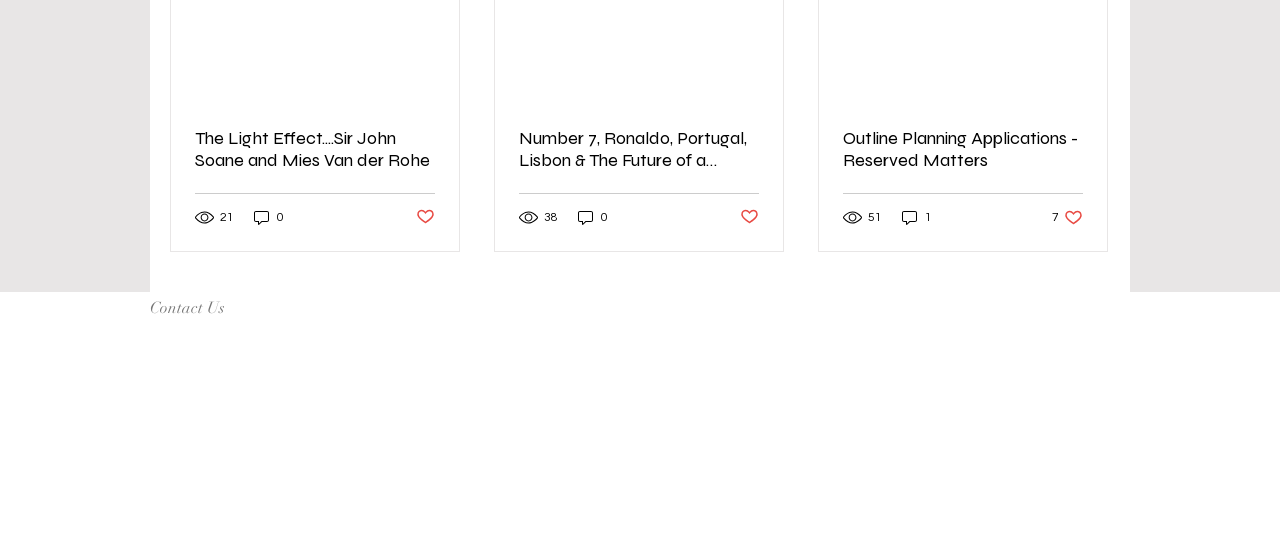Carefully observe the image and respond to the question with a detailed answer:
How many posts are displayed on this page?

I counted the number of links with titles, such as 'The Light Effect....Sir John Soane and Mies Van der Rohe', 'Number 7, Ronaldo, Portugal, Lisbon & The Future of a European City', and 'Outline Planning Applications - Reserved Matters'. There are three such links, indicating three posts on this page.